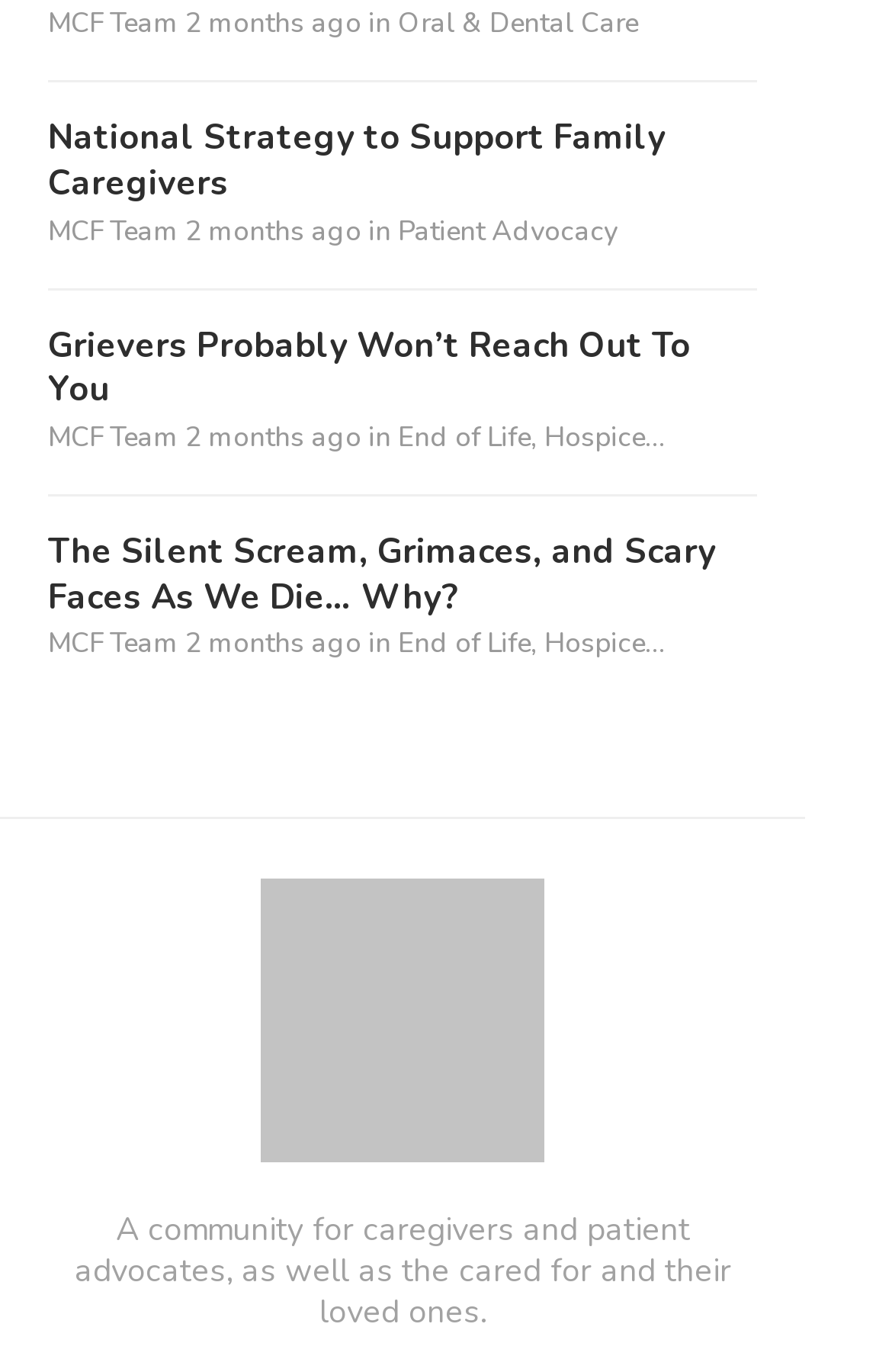Pinpoint the bounding box coordinates of the area that must be clicked to complete this instruction: "learn about Patient Advocacy".

[0.446, 0.154, 0.692, 0.181]